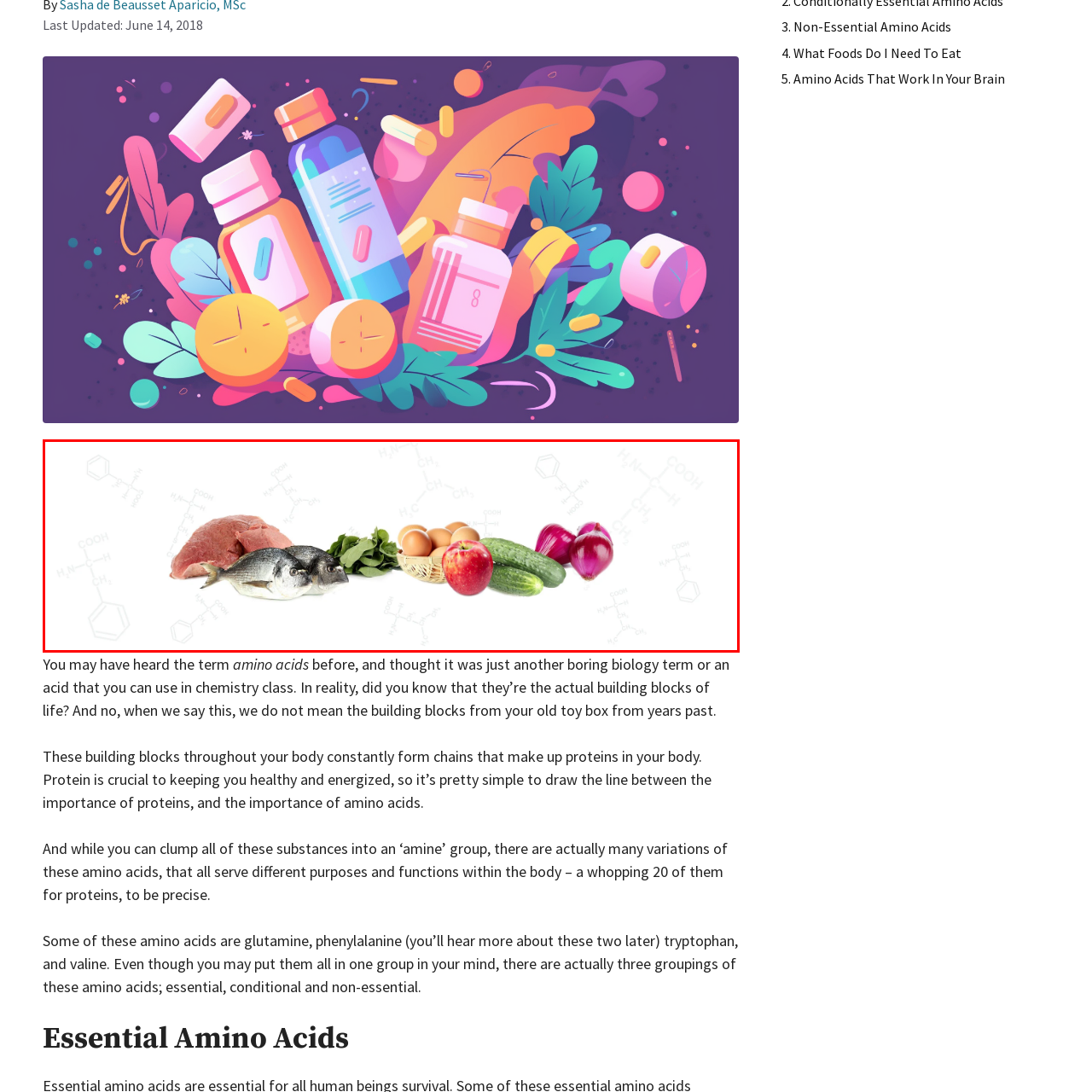Describe all the elements and activities occurring in the red-outlined area of the image extensively.

The image showcases a vibrant array of nutrient-rich foods that are essential sources of amino acids, the fundamental building blocks of proteins. From left to right, it features a serving of lean meat, symbolizing high-quality protein; a whole fish, known for its beneficial omega-3 fatty acids; and a basket of eggs, which are a complete source of protein. Fresh spinach and a red apple provide vitamins and minerals, while cucumbers and purple onions add freshness and fiber, enhancing the overall nutritional profile. The background is lightly adorned with chemical structures of amino acids, emphasizing their importance in our diet. This composition illustrates the diverse and essential food sources that contribute to a balanced intake of amino acids, crucial for bodily functions and overall health.